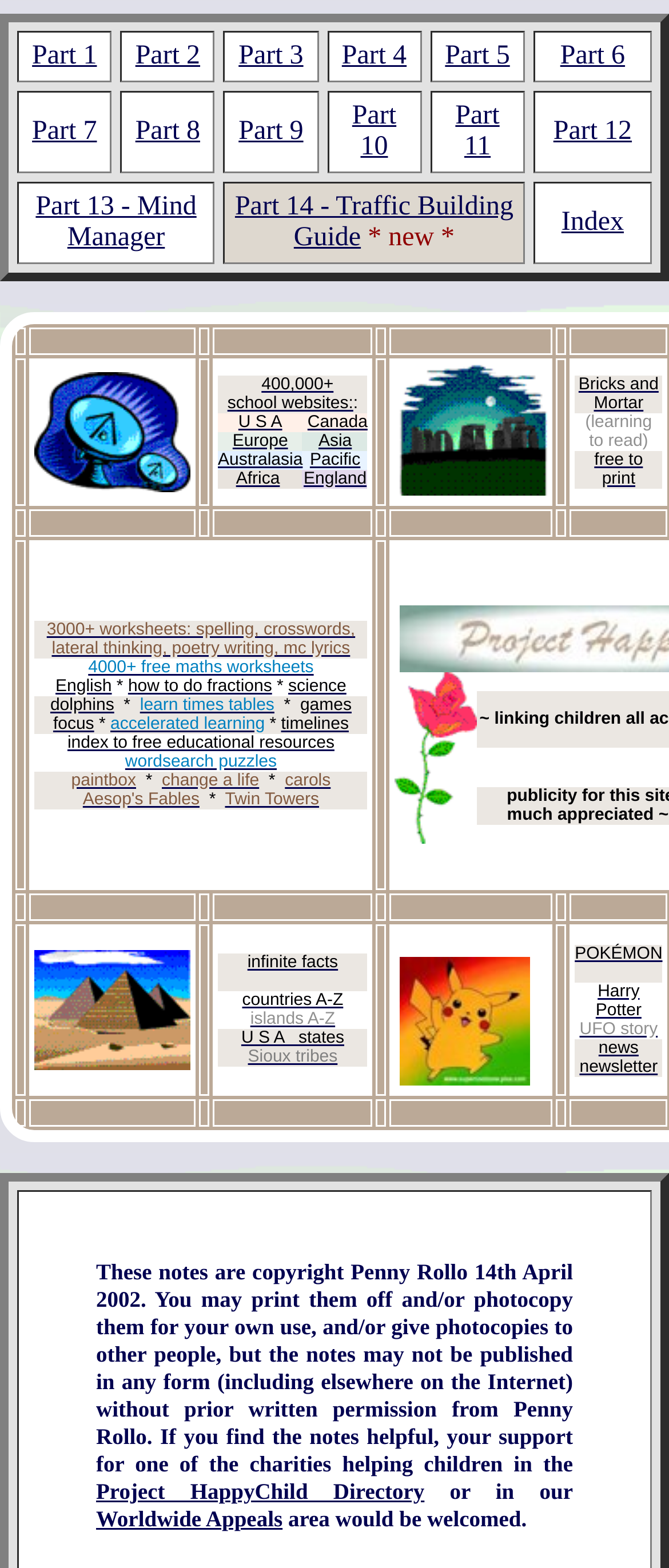Please find the bounding box coordinates (top-left x, top-left y, bottom-right x, bottom-right y) in the screenshot for the UI element described as follows: Australasia

[0.326, 0.282, 0.452, 0.301]